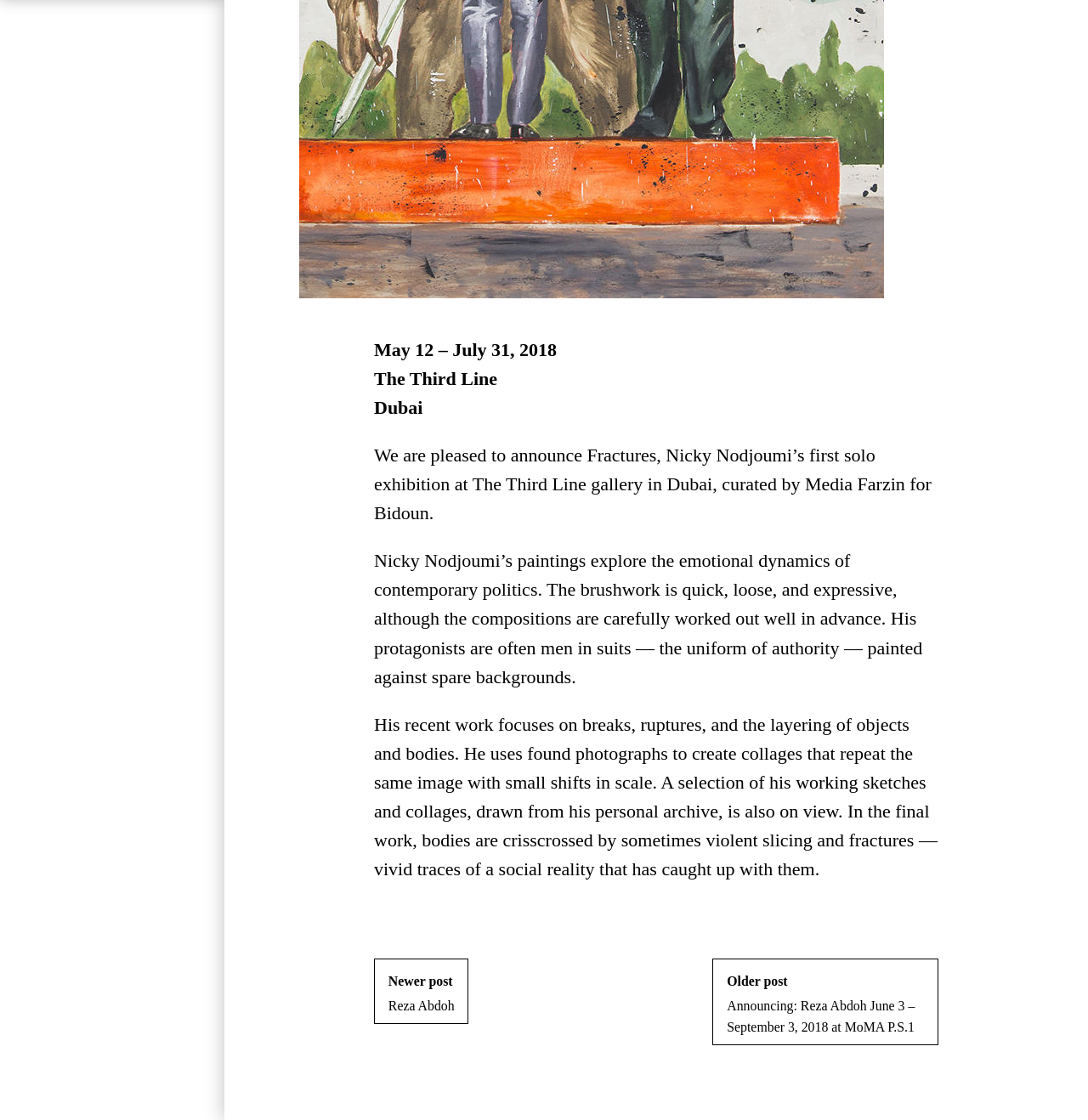Give the bounding box coordinates for the element described by: "Newer postReza Abdoh".

[0.344, 0.856, 0.431, 0.915]